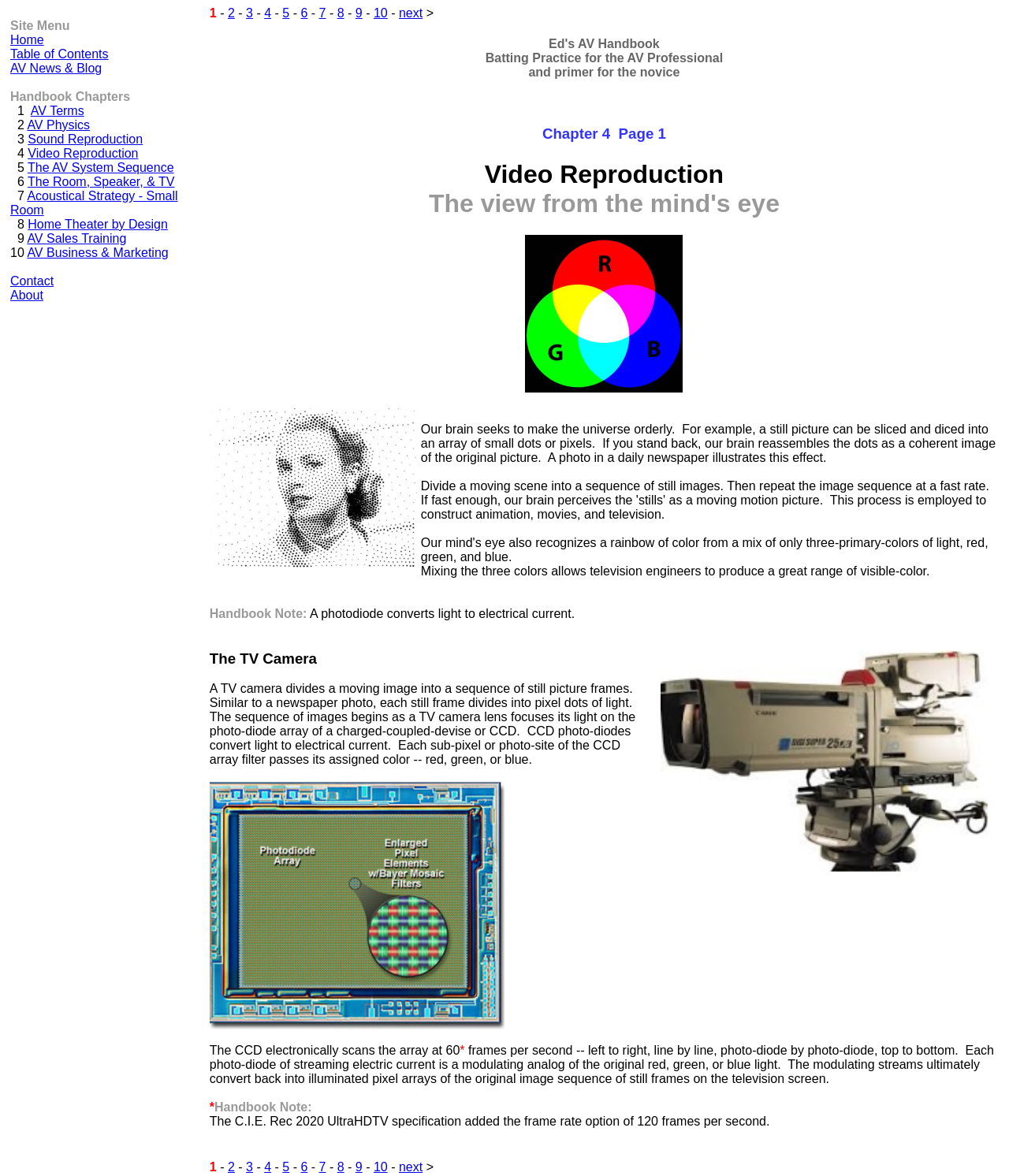What is the purpose of a photodiode?
Examine the image and give a concise answer in one word or a short phrase.

Converts light to electrical current